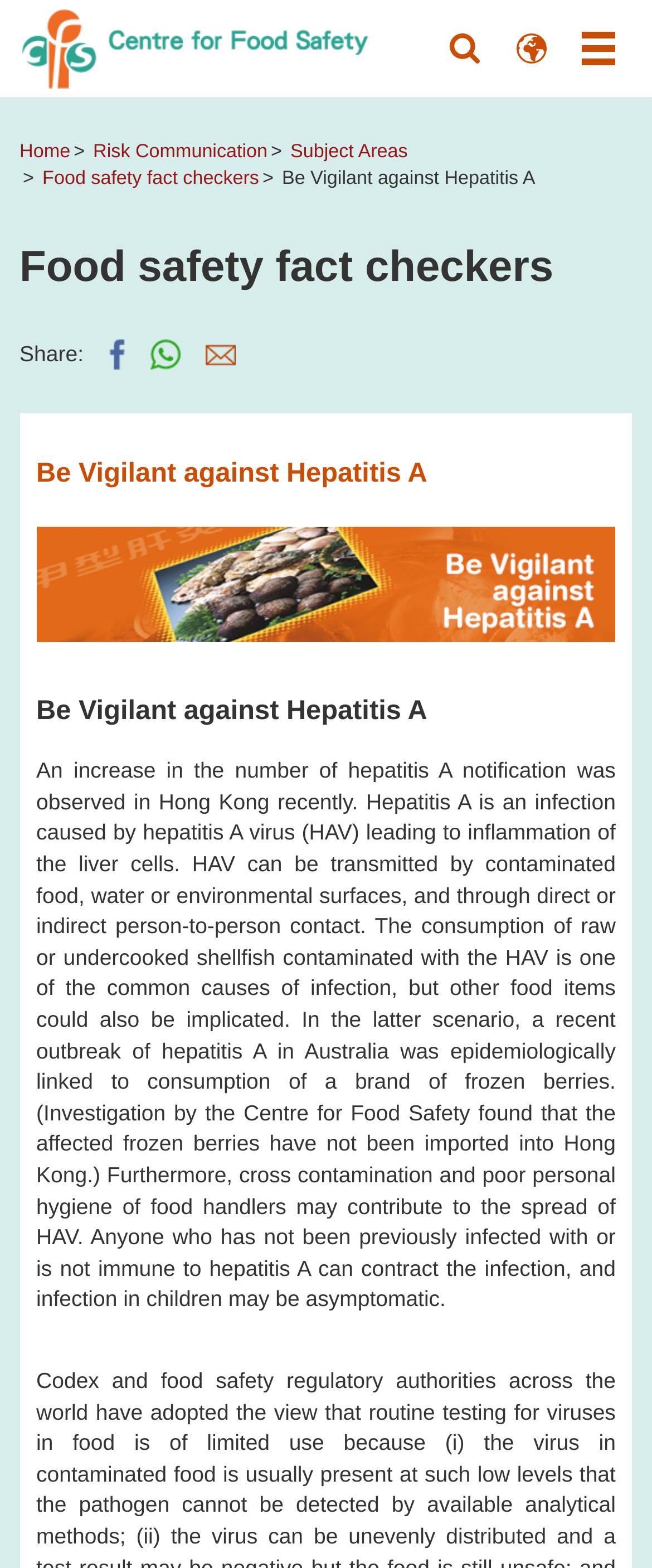Who can contract hepatitis A infection?
Carefully analyze the image and provide a thorough answer to the question.

I found the answer by reading the text on the webpage, which states that anyone who has not been previously infected with or is not immune to hepatitis A can contract the infection.